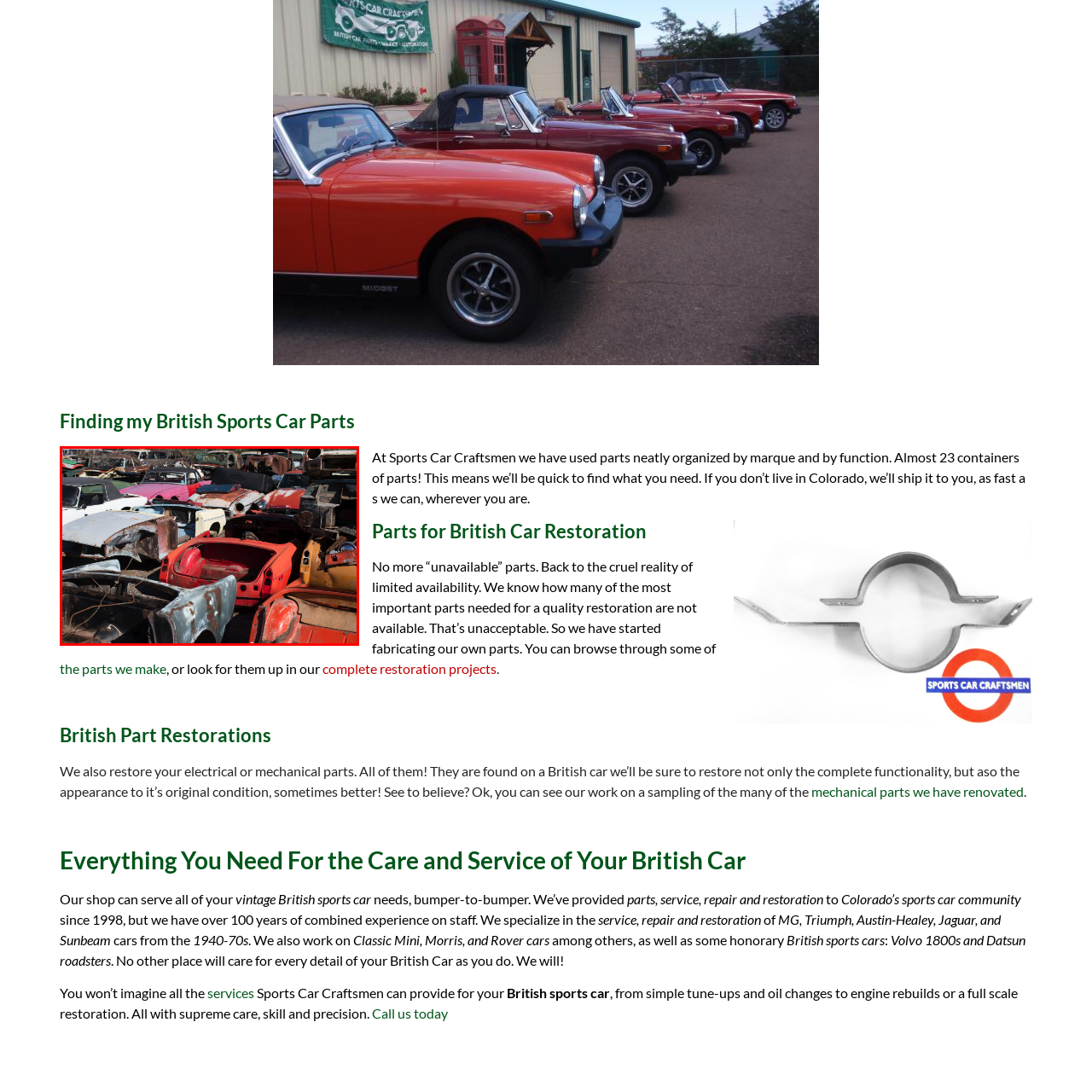Describe the scene captured within the highlighted red boundary in great detail.

The image showcases a collection of vintage British sports cars in various states of disrepair, highlighting their distinctive shapes and colors. Prominent in the foreground is a red car shell, displaying its interior, surrounded by other abandoned vehicles, including remnants in shades of blue, green, and pink. This scene encapsulates the essence of vintage car restoration, emphasizing the importance of sourcing parts for classic British models. It aligns with the service ethos of Sports Car Craftsmen, a provider of organized, quality used parts for owners and restorers of classic cars, ensuring that essential components are readily available for repair and restoration projects.